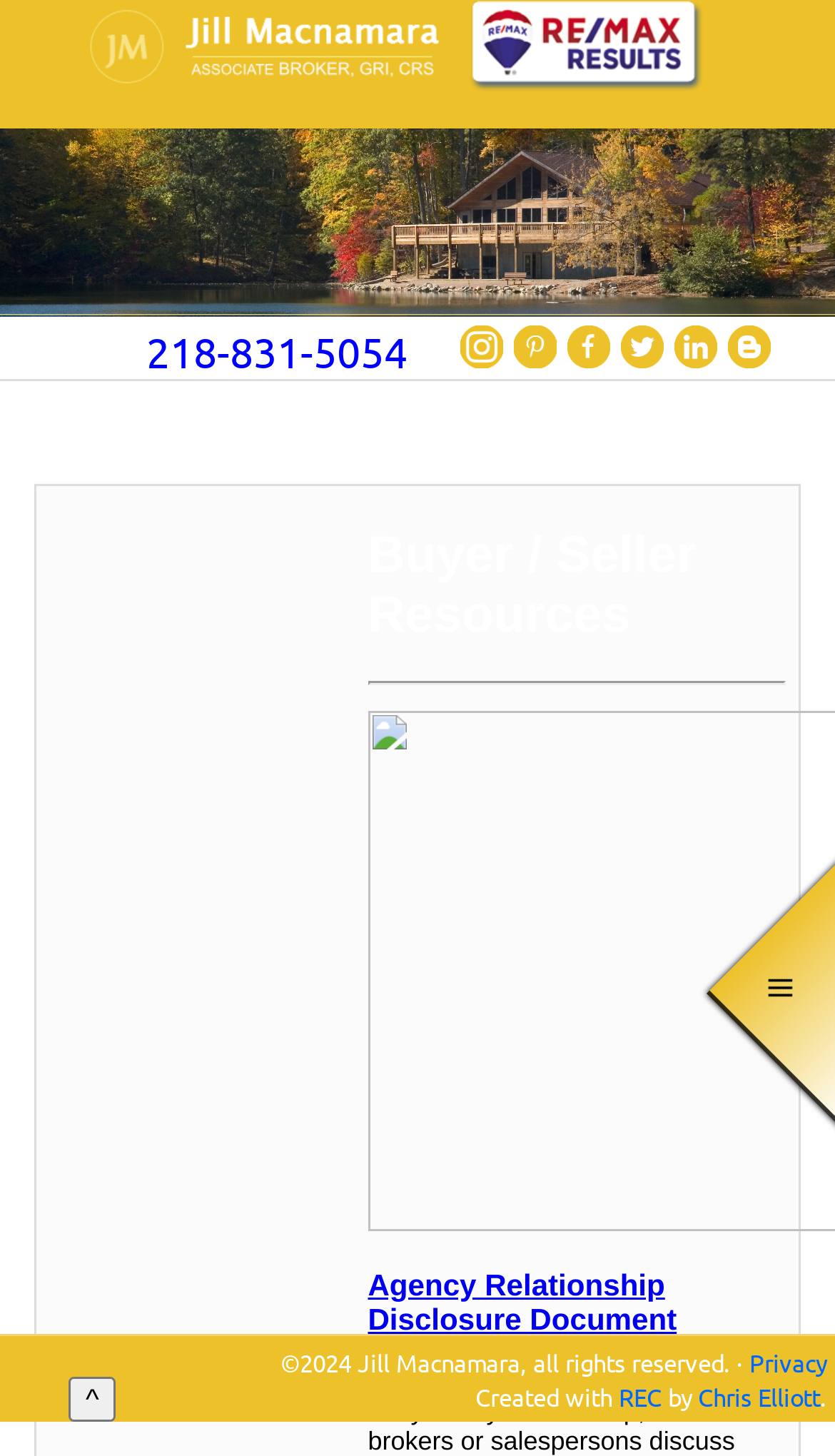Utilize the details in the image to give a detailed response to the question: What is the purpose of the links on the top section?

The links on the top section, accompanied by images, seem to be related to contact information. There are multiple links with similar bounding box coordinates, suggesting they might be different ways to get in touch with someone or something. The presence of a phone number nearby reinforces this idea.